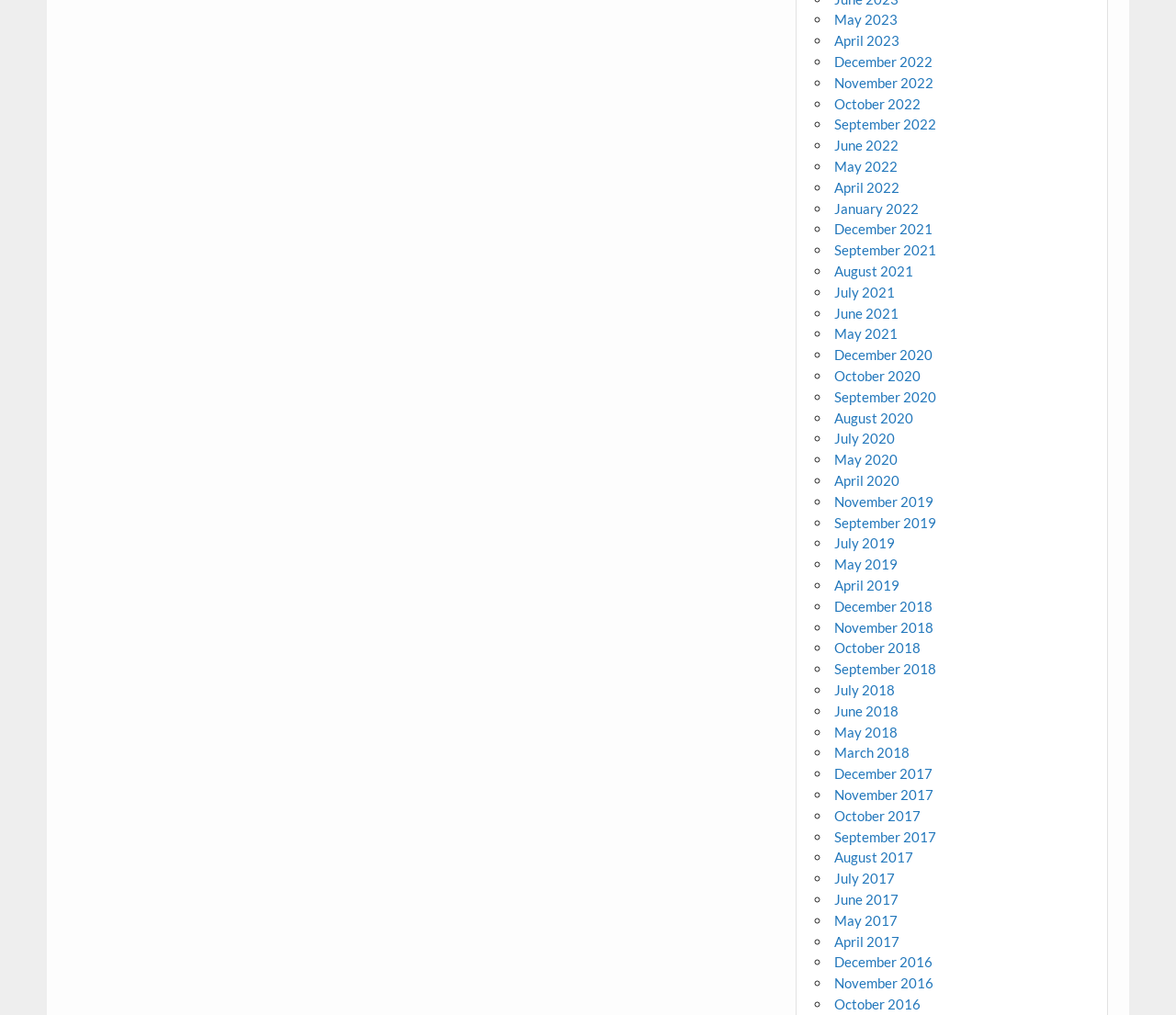Show me the bounding box coordinates of the clickable region to achieve the task as per the instruction: "Click on May 2023".

[0.71, 0.011, 0.764, 0.028]